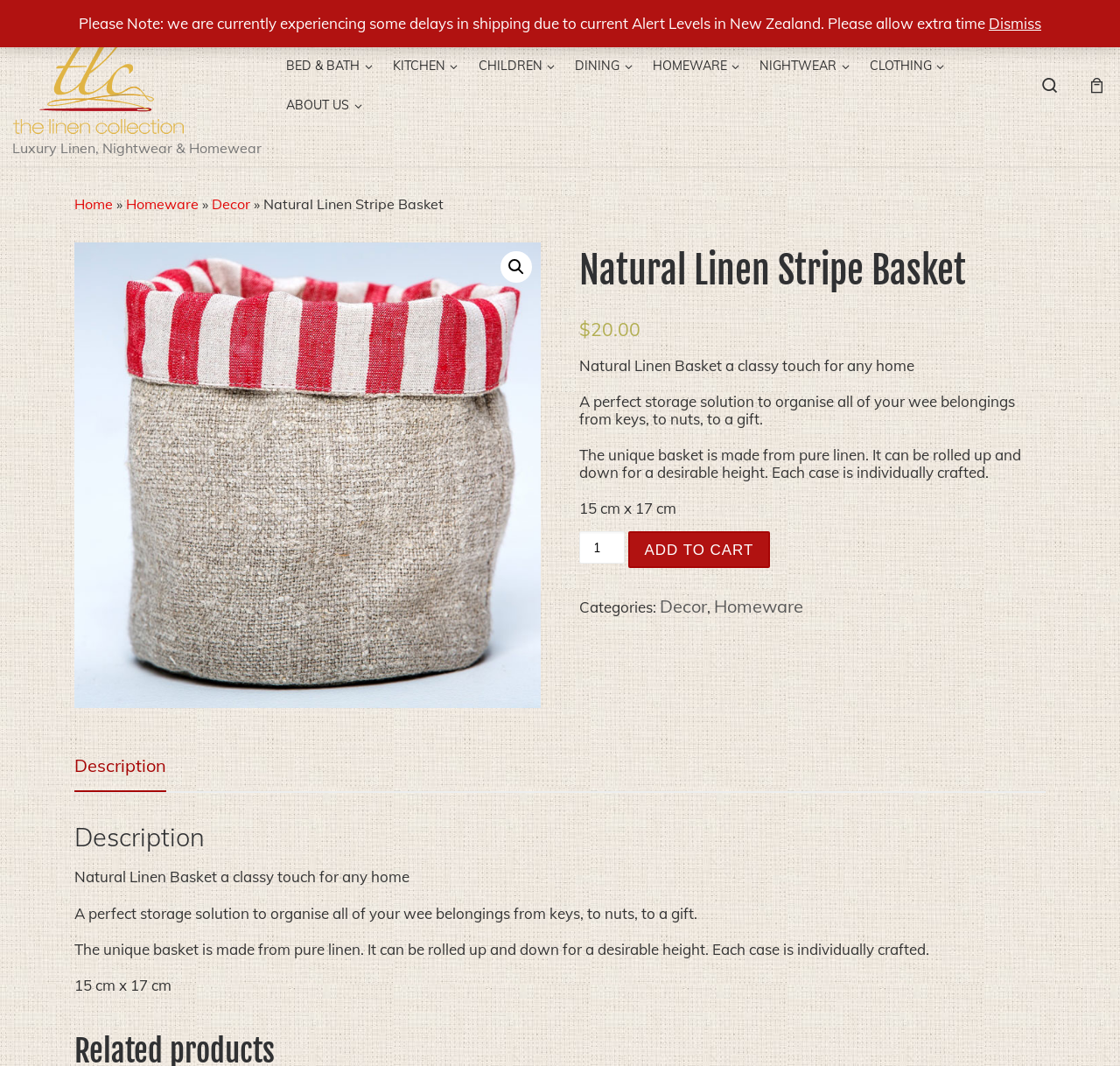Can you identify the bounding box coordinates of the clickable region needed to carry out this instruction: 'Select product quantity'? The coordinates should be four float numbers within the range of 0 to 1, stated as [left, top, right, bottom].

[0.517, 0.498, 0.557, 0.529]